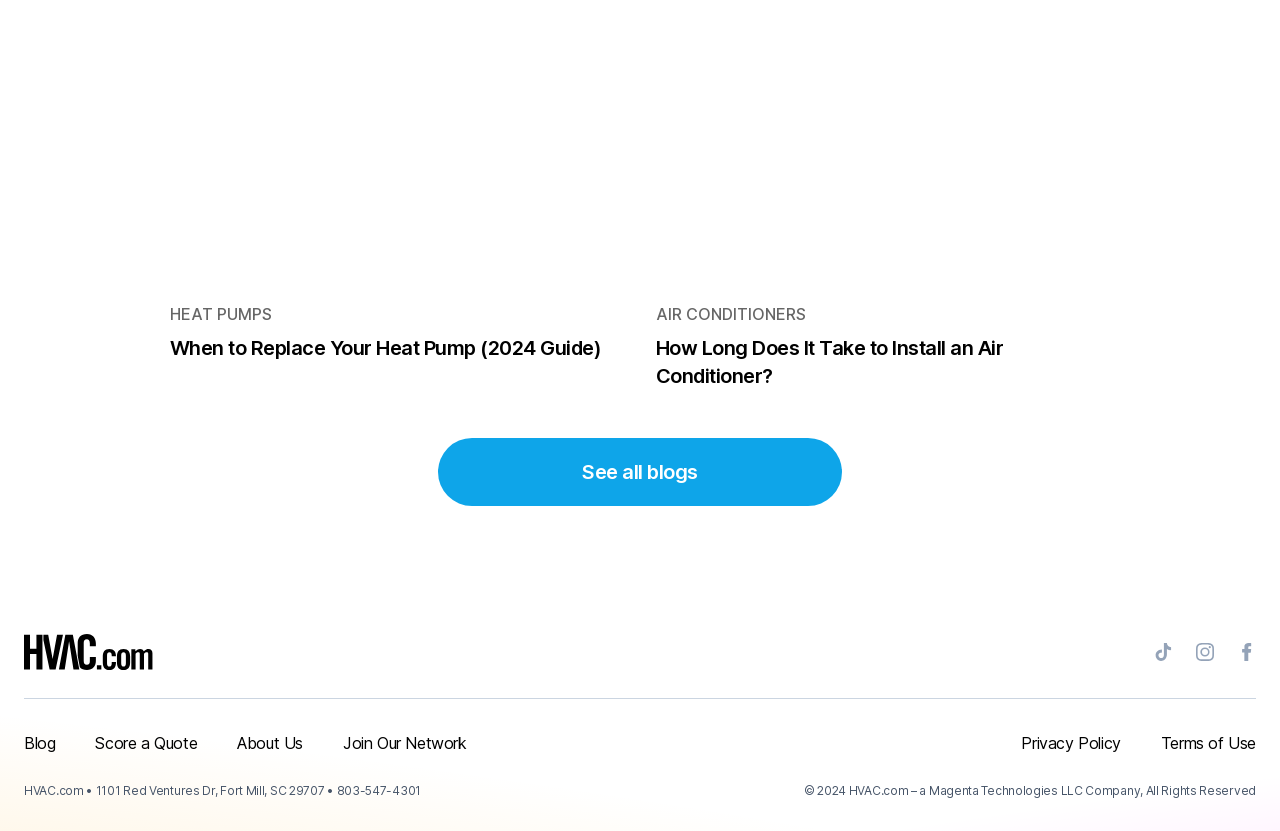What is the purpose of the 'Score a Quote' link?
Please provide a single word or phrase based on the screenshot.

To get a quote